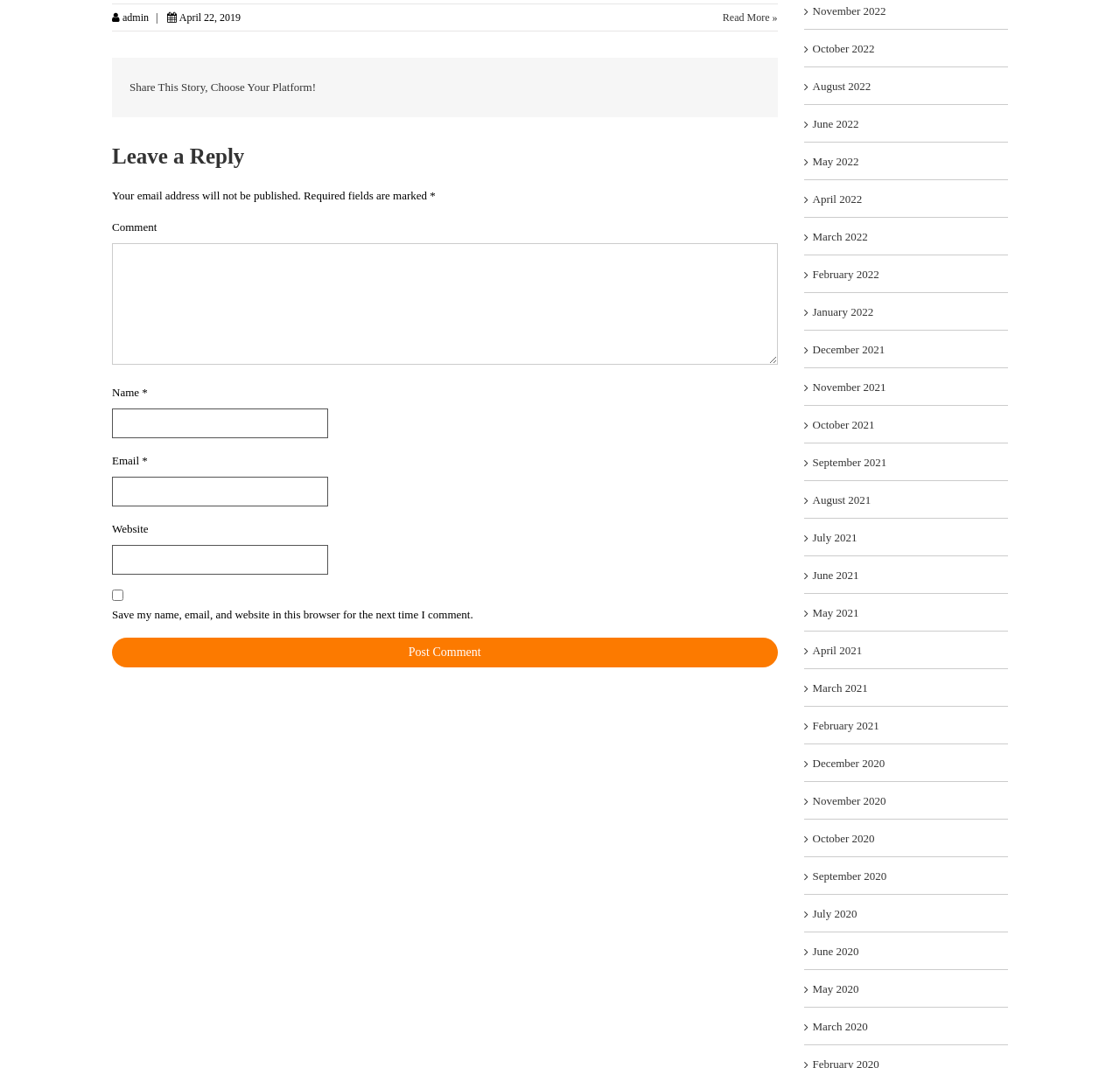Respond to the question below with a single word or phrase:
What is the function of the 'Post Comment' button?

Submit comment